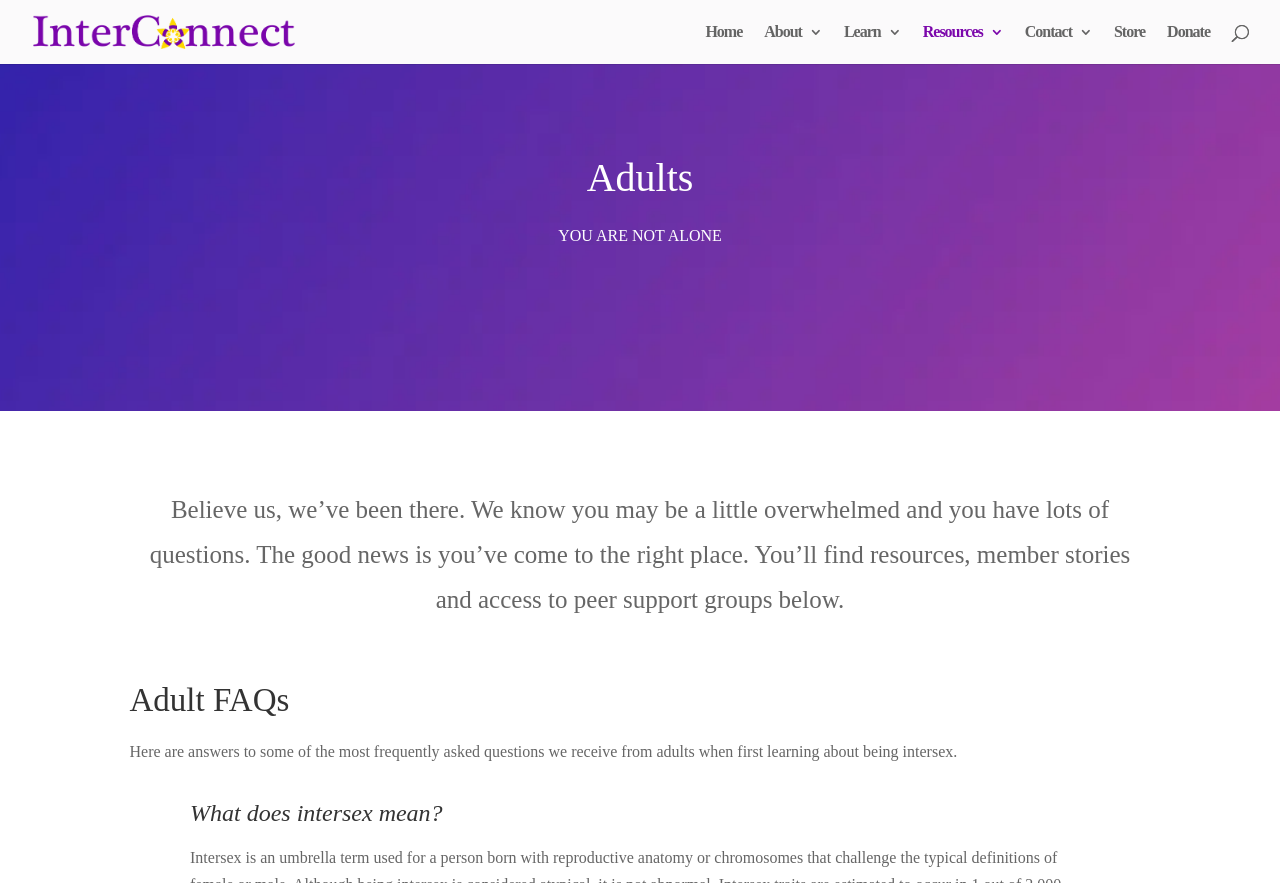Bounding box coordinates are given in the format (top-left x, top-left y, bottom-right x, bottom-right y). All values should be floating point numbers between 0 and 1. Provide the bounding box coordinate for the UI element described as: alt="InterConnect Support"

[0.027, 0.025, 0.269, 0.044]